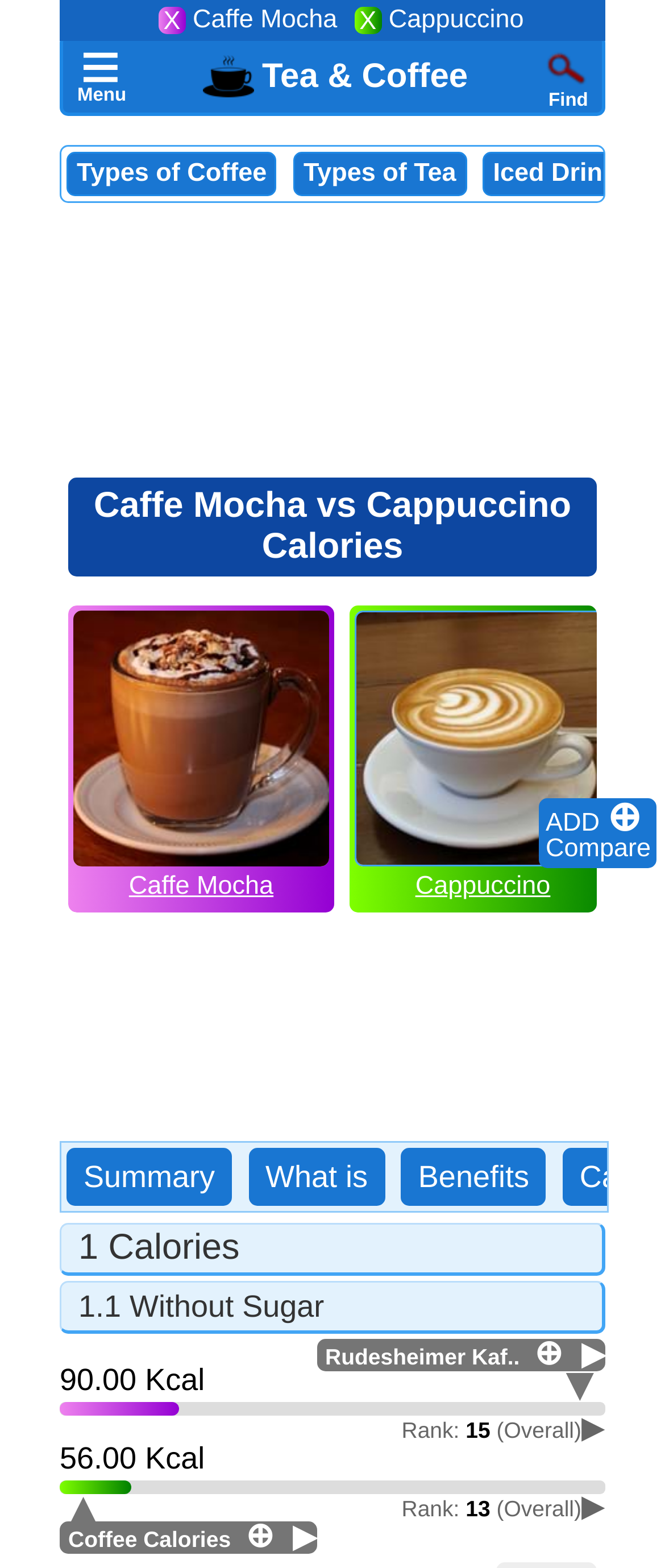Identify the bounding box for the given UI element using the description provided. Coordinates should be in the format (top-left x, top-left y, bottom-right x, bottom-right y) and must be between 0 and 1. Here is the description: parent_node: Find alt="Search icon"

[0.813, 0.027, 0.89, 0.06]